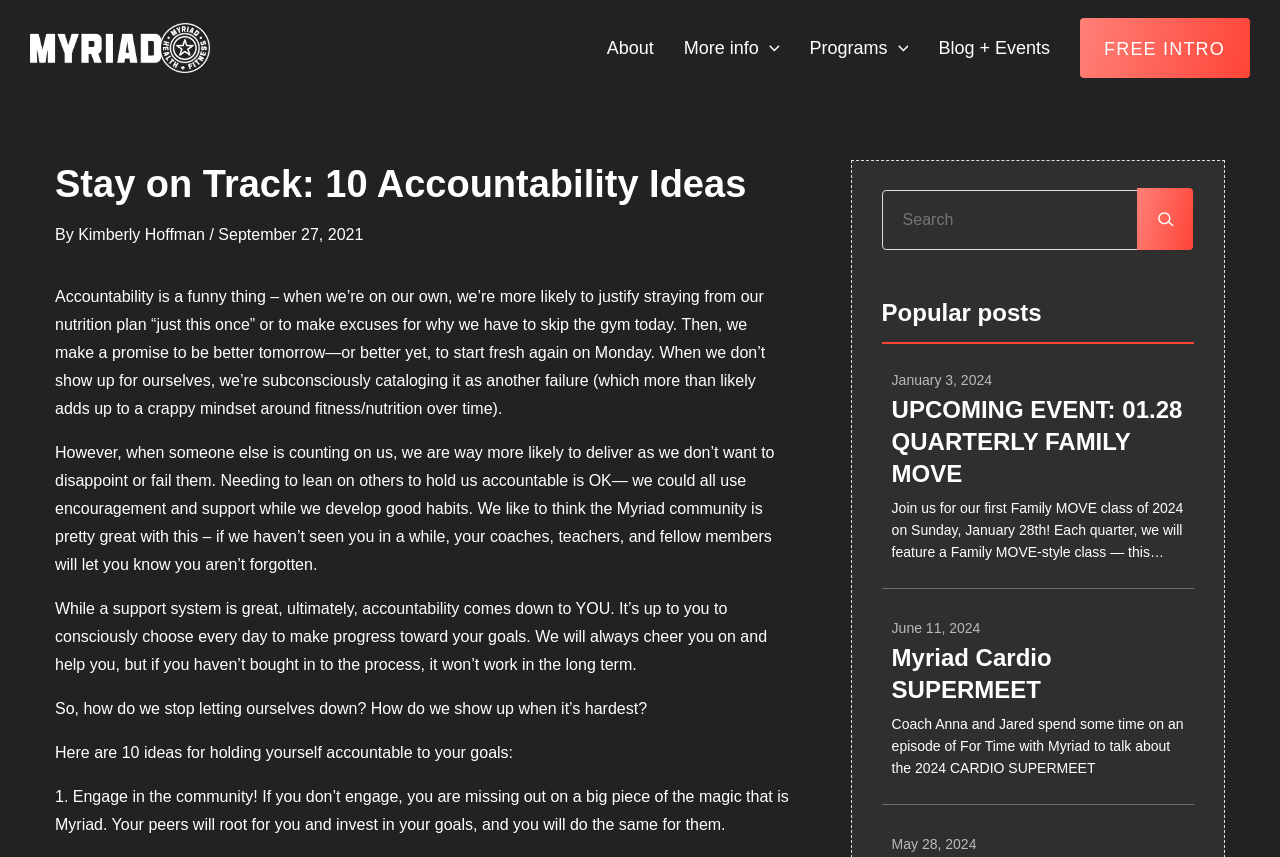Find the bounding box coordinates for the HTML element described in this sentence: "parent_node: Programs aria-label="Menu Toggle"". Provide the coordinates as four float numbers between 0 and 1, in the format [left, top, right, bottom].

[0.693, 0.028, 0.71, 0.084]